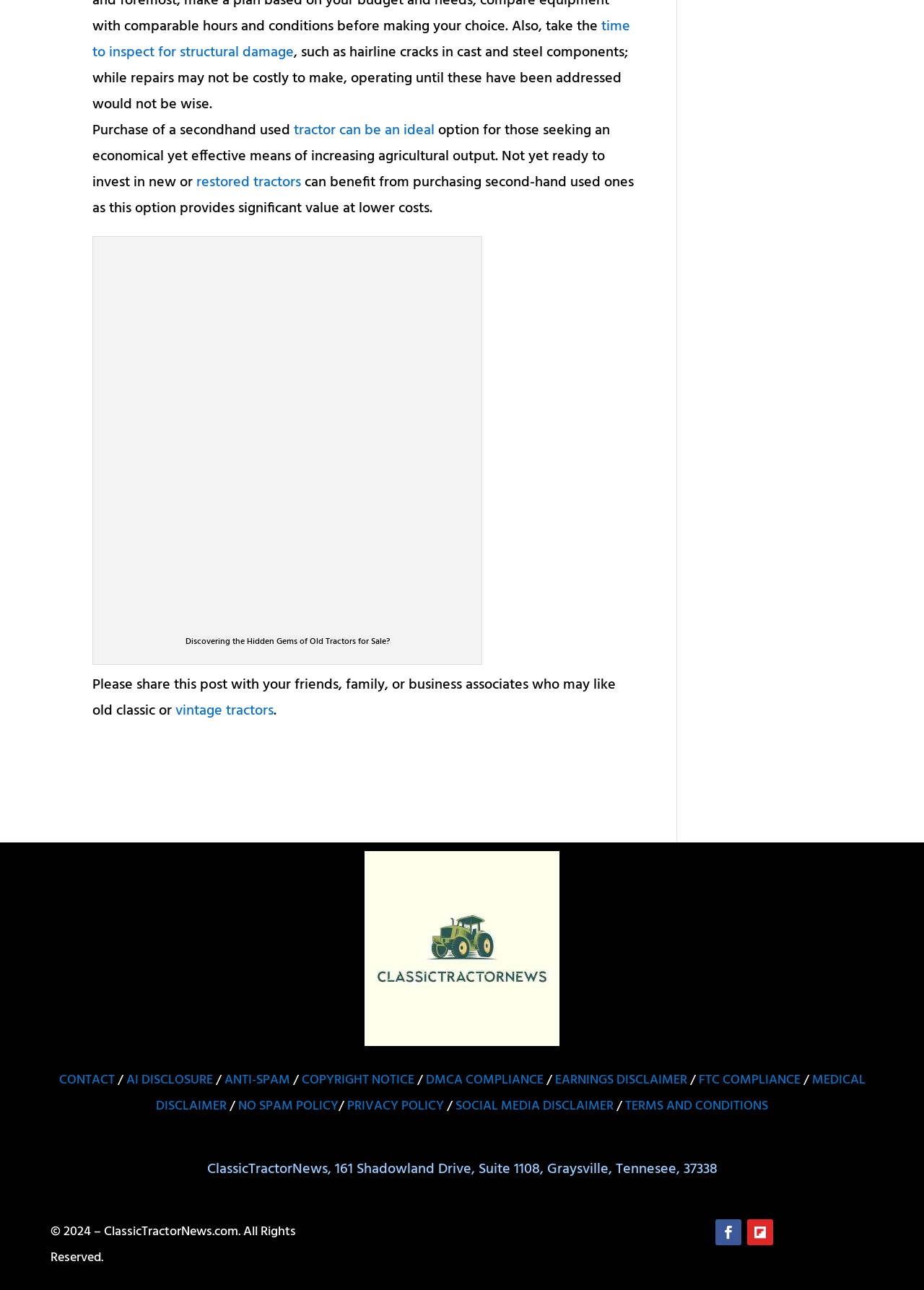Answer the question in one word or a short phrase:
What is the main topic of this webpage?

Tractors